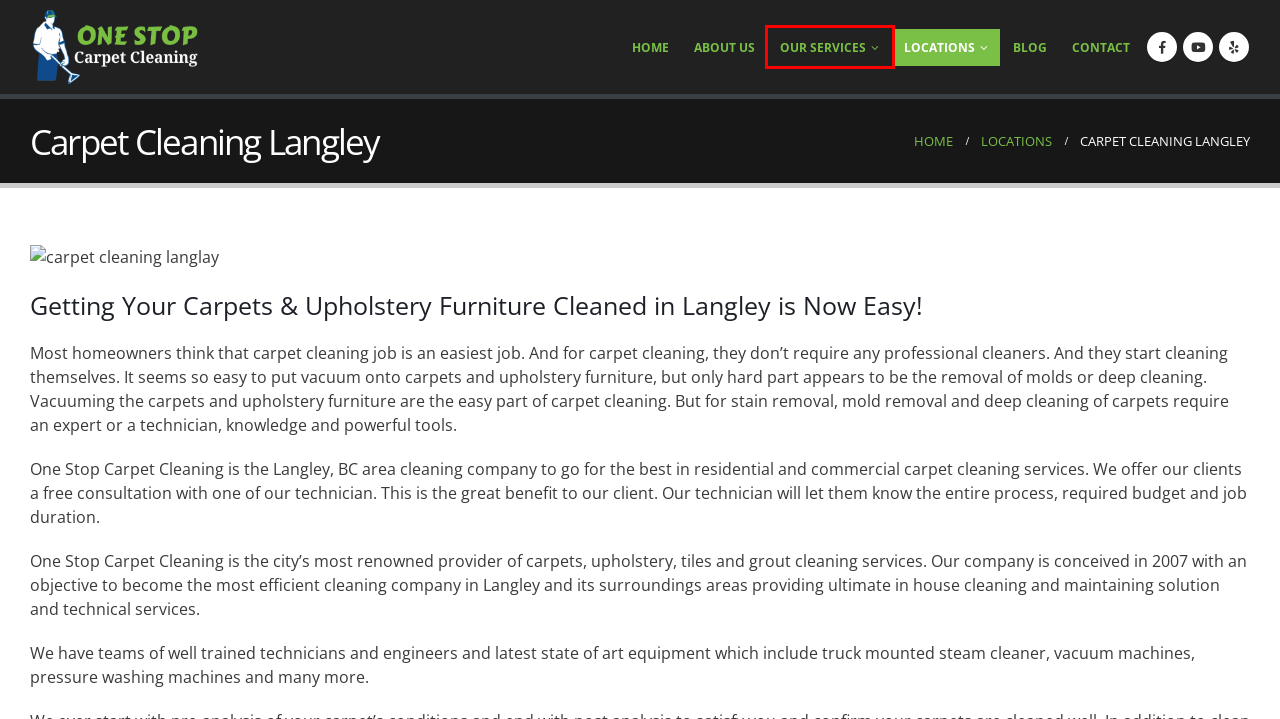You are provided a screenshot of a webpage featuring a red bounding box around a UI element. Choose the webpage description that most accurately represents the new webpage after clicking the element within the red bounding box. Here are the candidates:
A. Carpet Cleaning Services Cloverdale BC, Rug & Upholstery, Tiles and Grout Cleaning Services
B. Blog - One Stop Carpet Cleaning
C. Home Page - Seo Company
D. Floor Marbles, Tiles and Grouts Cleaning Service Surrey BC
E. Carpet Cleaning Richmond BC, Pressure Wash, Rug & Upholstery Cleaning
F. Contact One Stop Carpet Cleaning - Surrey BC
G. One Stop for Domestic & Commercial Cleaning in Surrey BC
H. Areas We Serve in British Columbia - One Stop Carpet Cleaning

G